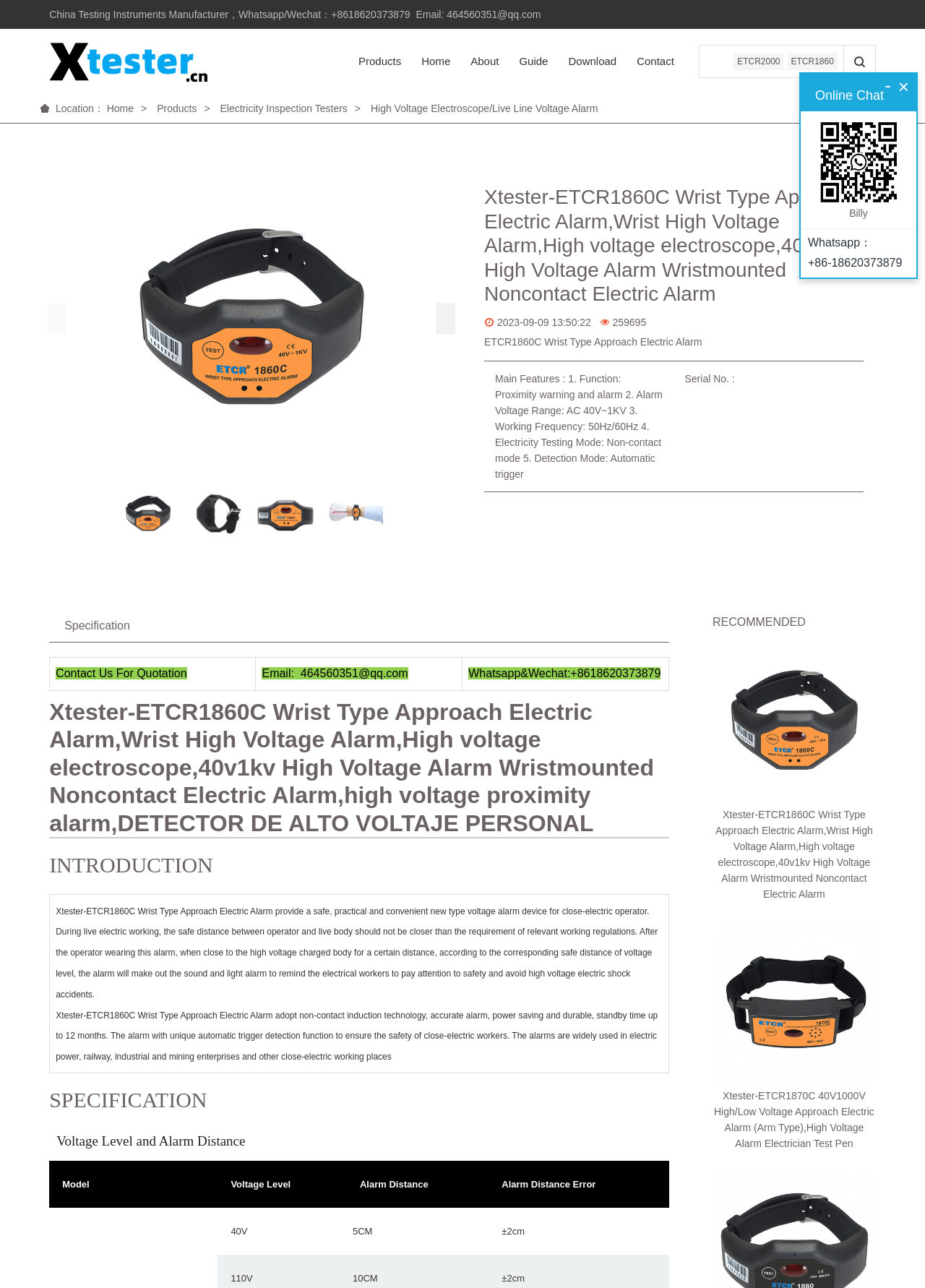What is the alarm distance for 40V voltage level?
Please respond to the question with a detailed and informative answer.

According to the specification table, the alarm distance for 40V voltage level is 5CM, with an error of ±2cm.